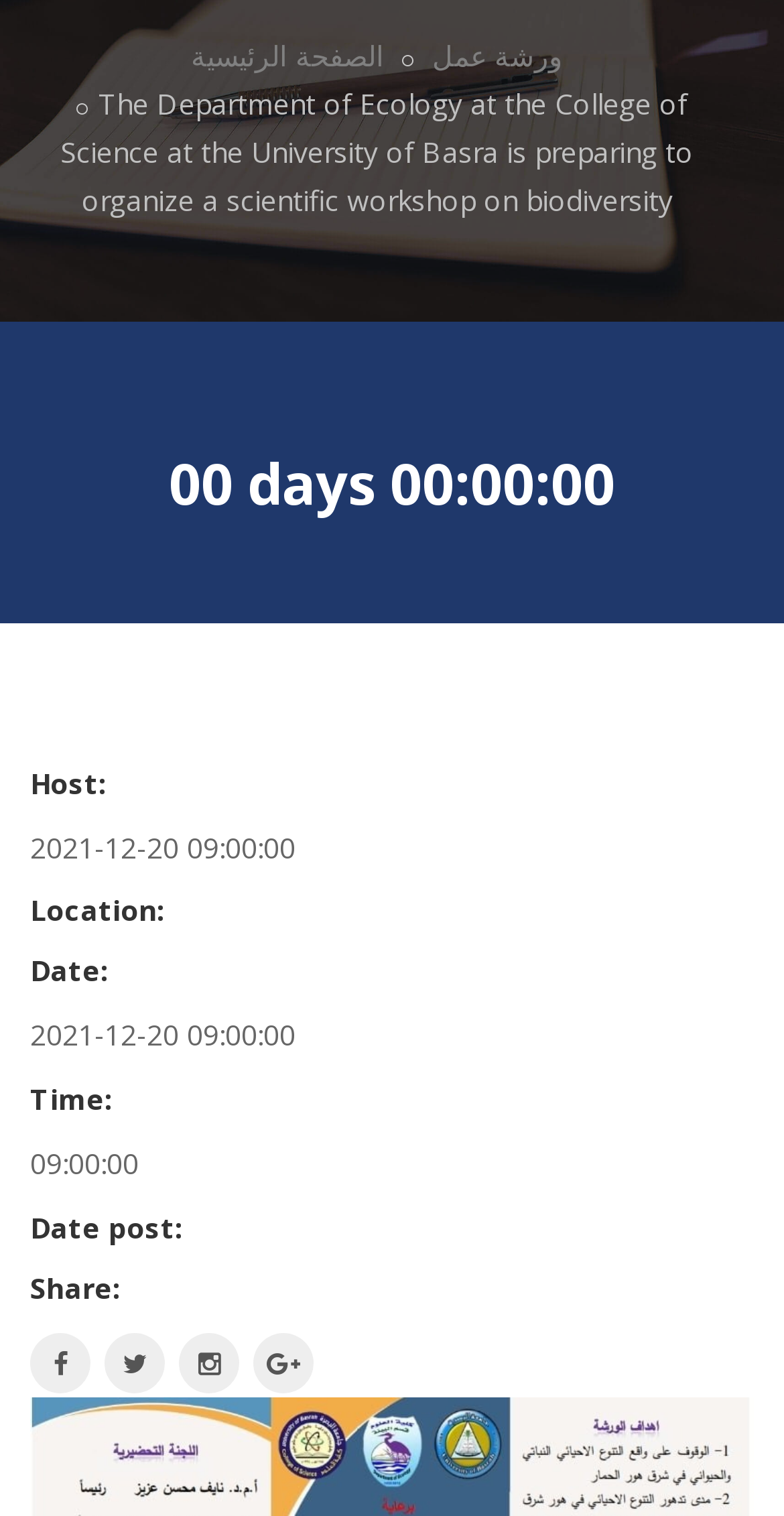Find the bounding box of the UI element described as: "ورشة عمل". The bounding box coordinates should be given as four float values between 0 and 1, i.e., [left, top, right, bottom].

[0.541, 0.024, 0.718, 0.05]